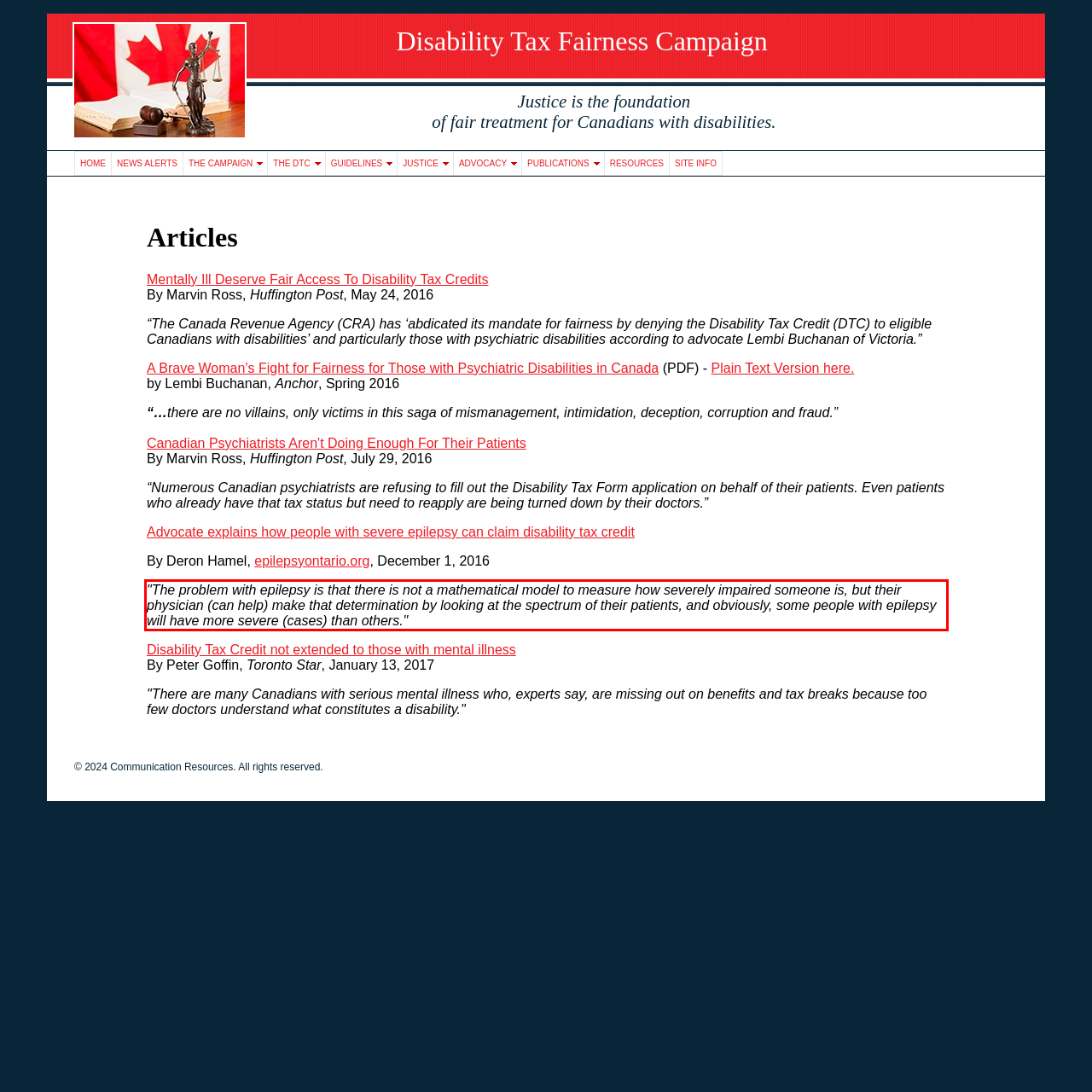Locate the red bounding box in the provided webpage screenshot and use OCR to determine the text content inside it.

"The problem with epilepsy is that there is not a mathematical model to measure how severely impaired someone is, but their physician (can help) make that determination by looking at the spectrum of their patients, and obviously, some people with epilepsy will have more severe (cases) than others."